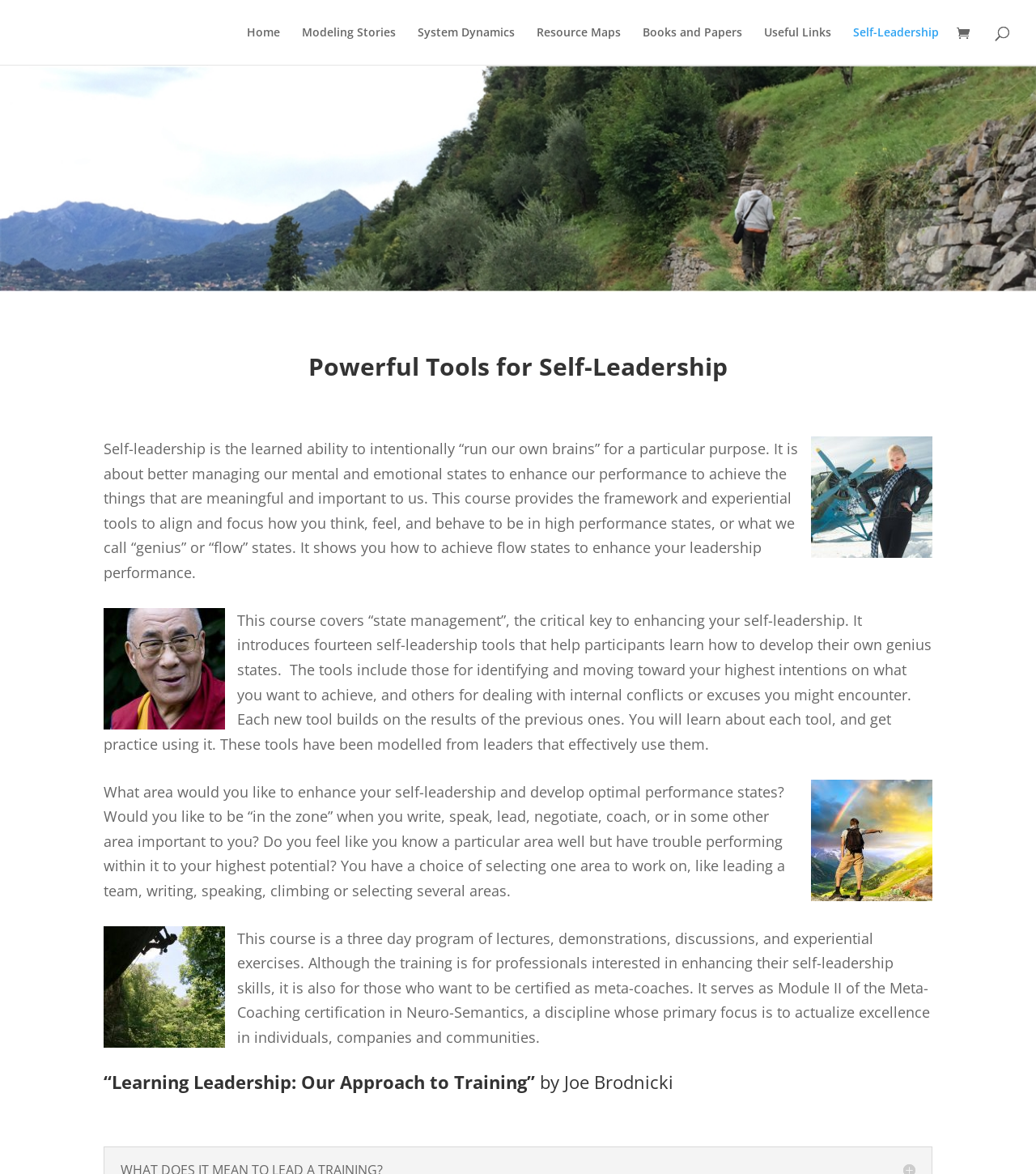Answer the question with a brief word or phrase:
How many tools are introduced in this course?

Fourteen